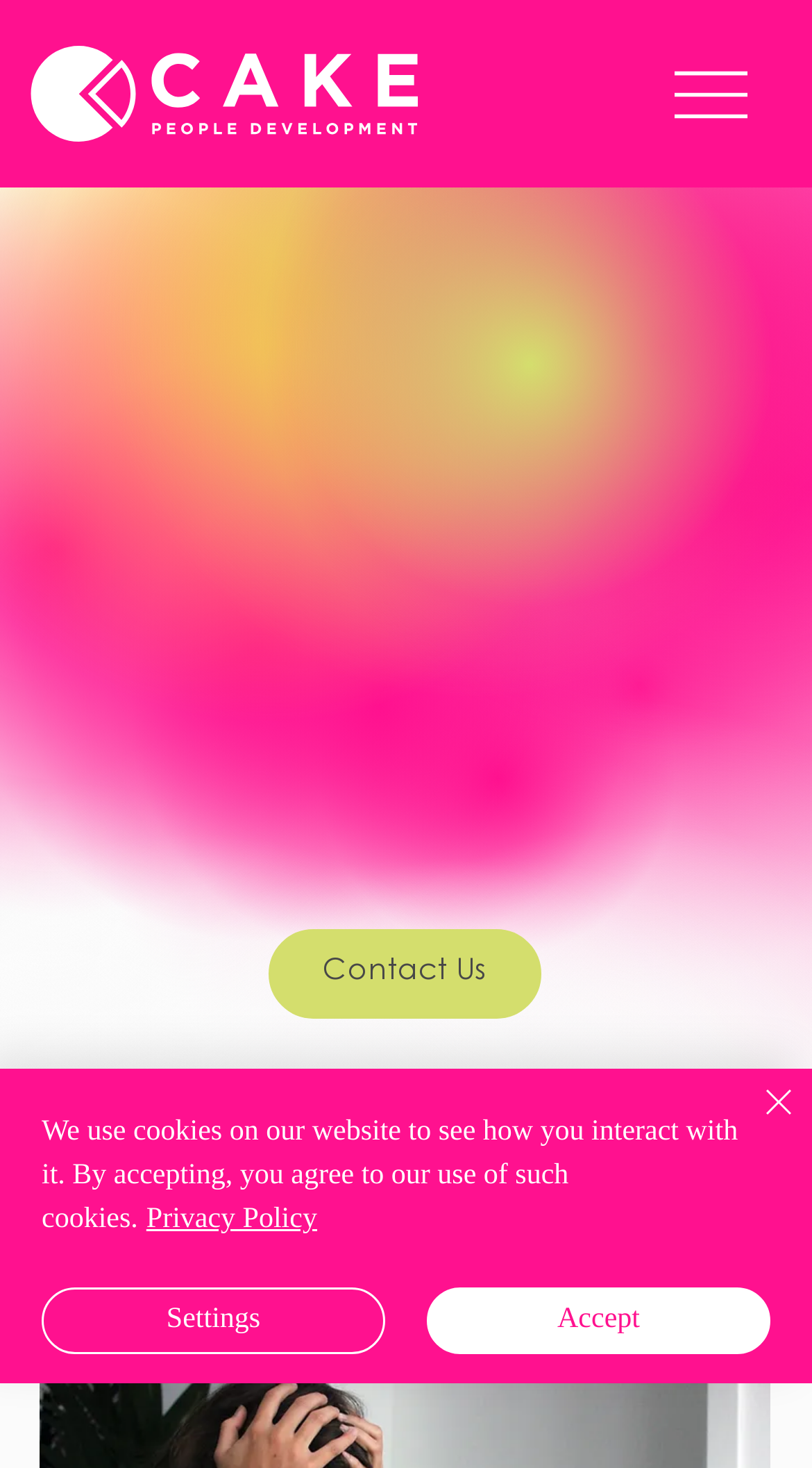Locate the bounding box coordinates of the element I should click to achieve the following instruction: "Read the blog and resources".

[0.141, 0.304, 0.857, 0.348]